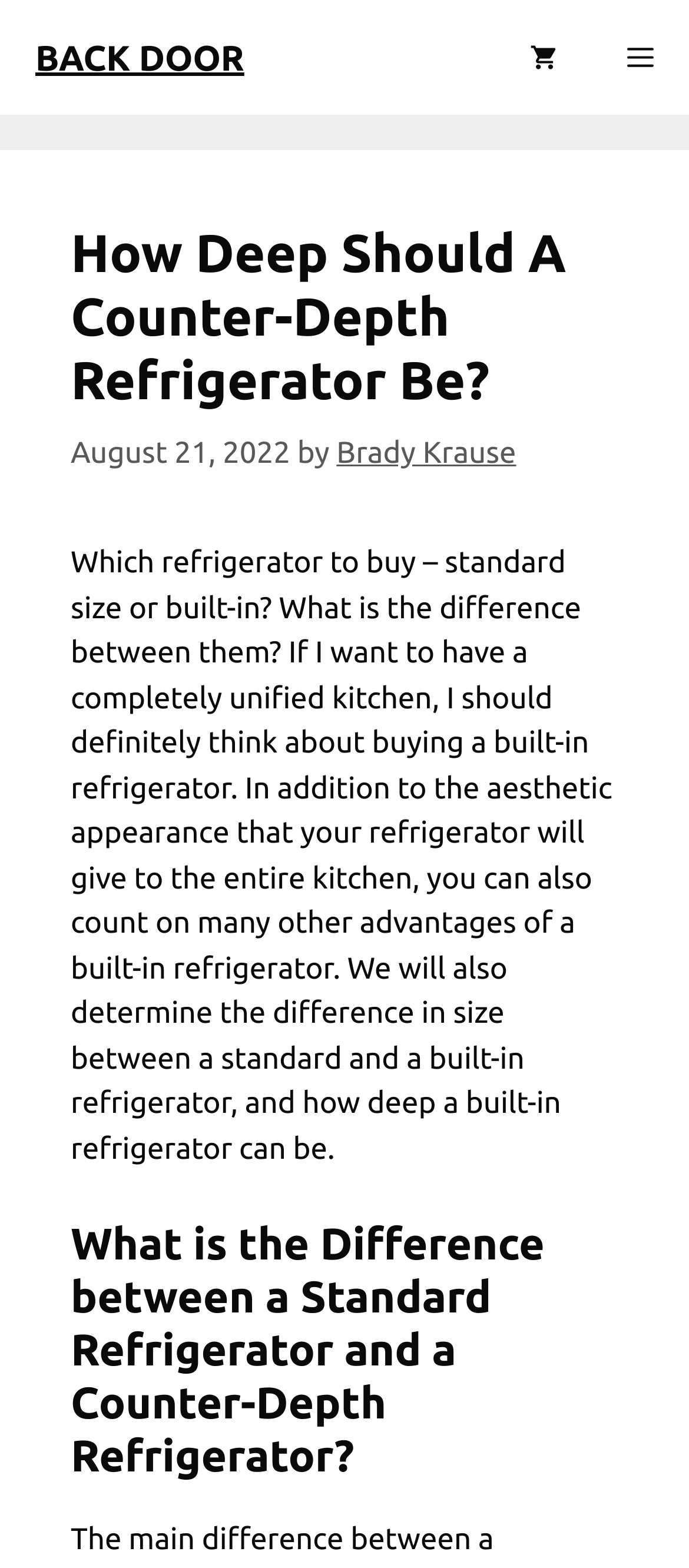Provide the bounding box coordinates for the UI element described in this sentence: "Menu". The coordinates should be four float values between 0 and 1, i.e., [left, top, right, bottom].

[0.859, 0.0, 1.0, 0.073]